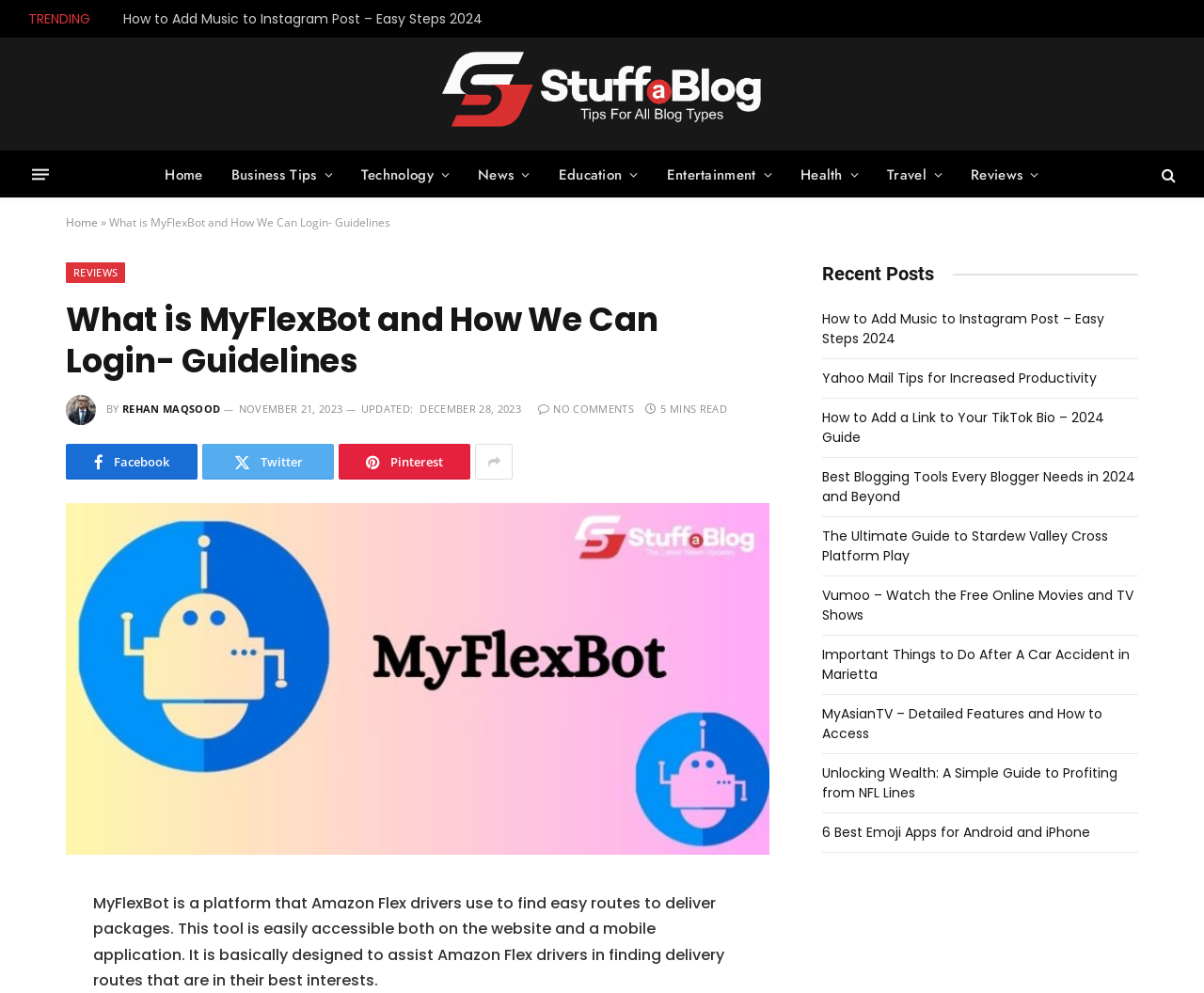Determine the bounding box coordinates of the clickable element to complete this instruction: "View recent posts". Provide the coordinates in the format of four float numbers between 0 and 1, [left, top, right, bottom].

[0.683, 0.265, 0.776, 0.287]